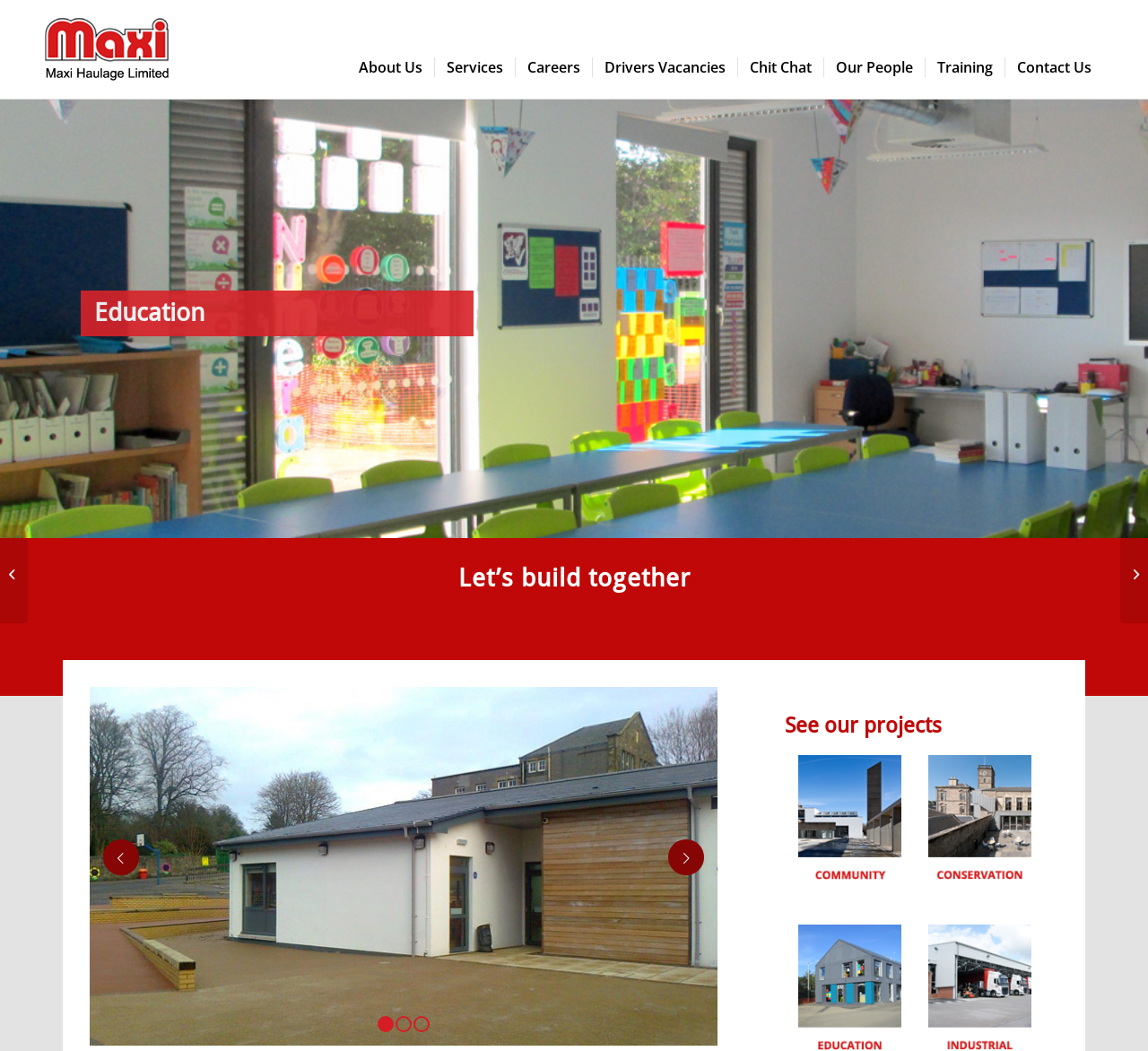Can you specify the bounding box coordinates of the area that needs to be clicked to fulfill the following instruction: "View Education"?

[0.07, 0.277, 0.412, 0.32]